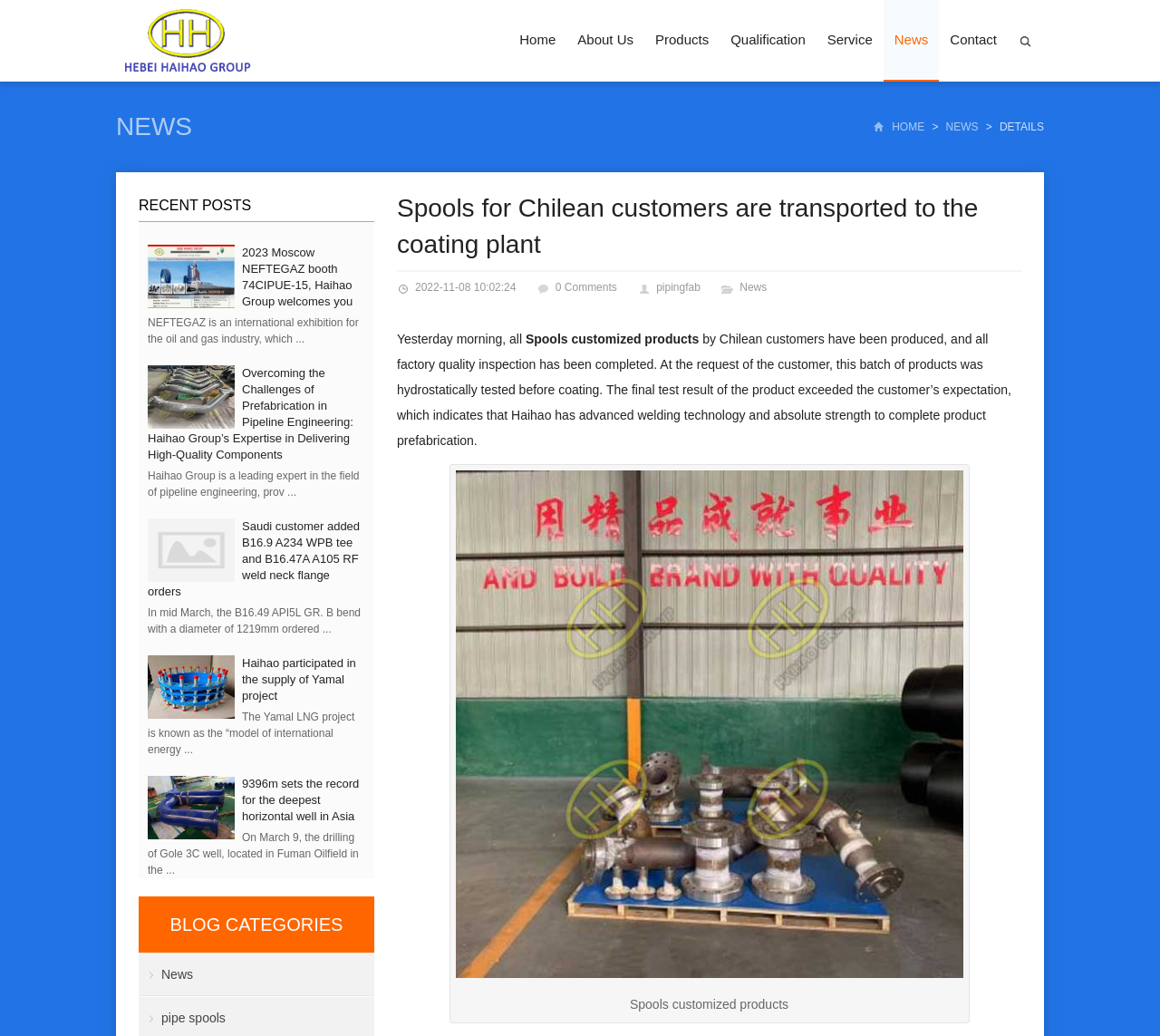Detail the various sections and features present on the webpage.

This webpage appears to be a news article or blog post from a company called "pipingfab" or "Haihao Group", which specializes in pipeline engineering and prefabrication. 

At the top of the page, there is a logo or image of "pipingfab" on the left, accompanied by a link to the homepage. On the right, there are several links to different sections of the website, including "Home", "About Us", "Products", "Qualification", "Service", "News", and "Contact". 

Below the top navigation bar, there is a heading that reads "NEWS", with a link to the news section below it. On the right side of the page, there is a link to the homepage labeled "HOME", followed by a ">" symbol and another link to the news section.

The main content of the page is a news article with the title "Spools for Chilean customers are transported to the coating plant". The article is dated "2022-11-08 10:02:24" and has a comment section with zero comments. The article describes how a batch of products was hydrostatically tested before coating and exceeded the customer's expectations, showcasing the company's advanced welding technology and strength in product prefabrication. 

Below the article, there is an image of the spools customized products. 

On the left side of the page, there is a section titled "RECENT POSTS" with four news articles or blog posts. Each post has a heading, an image, and a brief summary of the article. The posts are about the company's participation in the 2023 Moscow NEFTEGAZ exhibition, its expertise in delivering high-quality components, a Saudi customer's order of B16.9 A234 WPB tee and B16.47A A105 RF weld neck flange, and the company's supply of the Yamal project. 

At the bottom of the page, there is a section titled "BLOG CATEGORIES" with a single link to the "News" category.